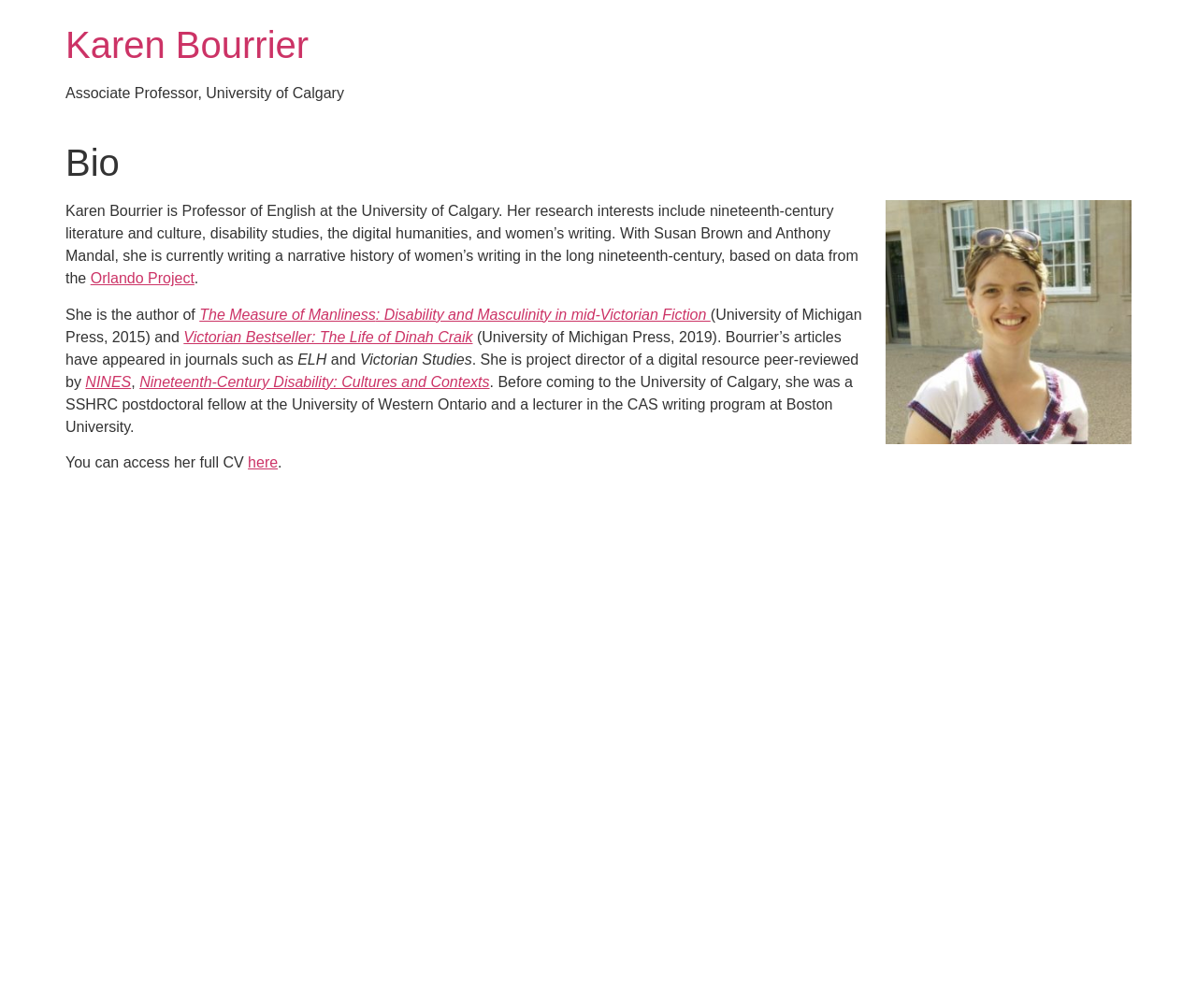Please locate the clickable area by providing the bounding box coordinates to follow this instruction: "View Karen Bourrier's full CV".

[0.207, 0.451, 0.232, 0.467]